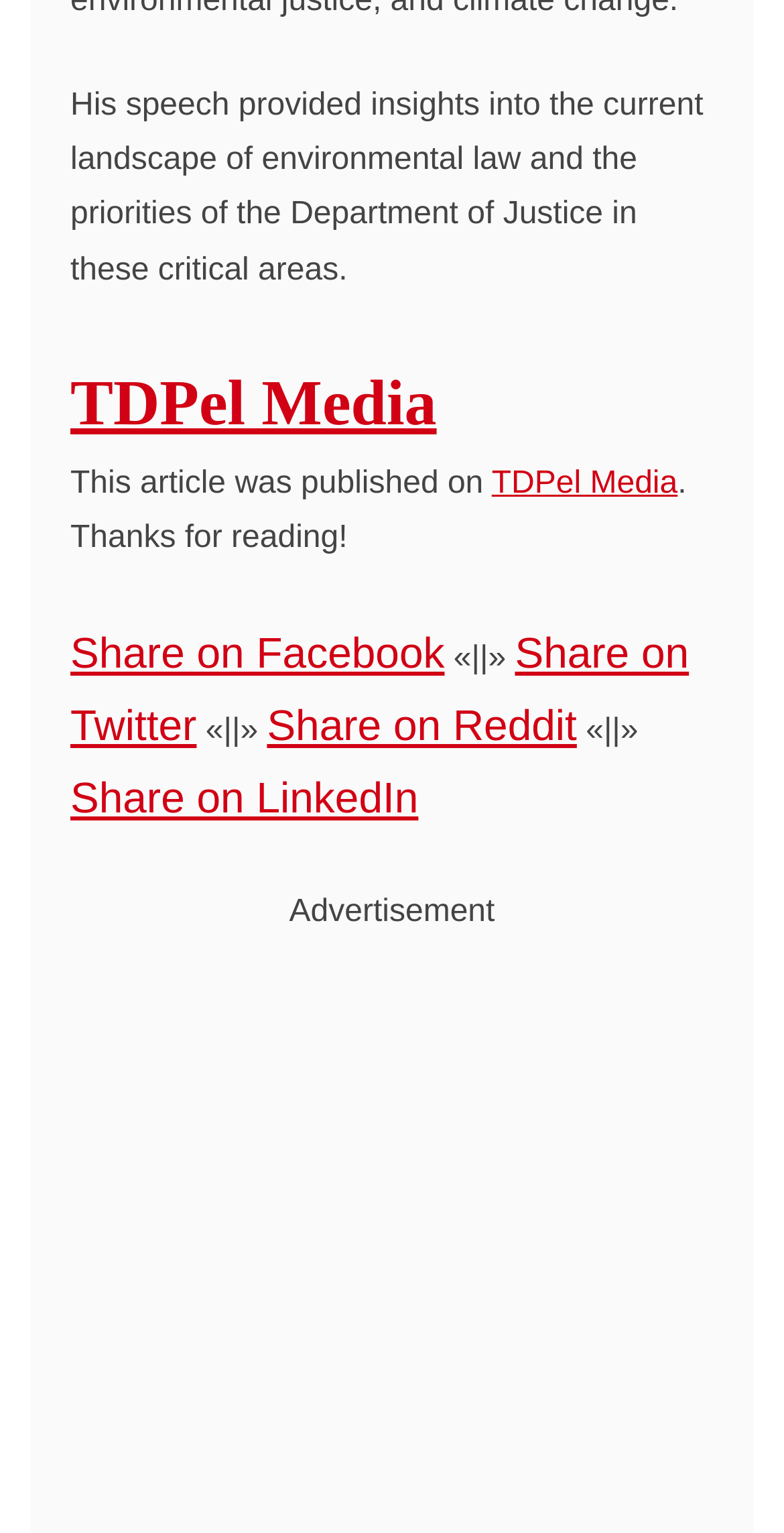Find the bounding box of the element with the following description: "Share on Twitter". The coordinates must be four float numbers between 0 and 1, formatted as [left, top, right, bottom].

[0.09, 0.41, 0.879, 0.489]